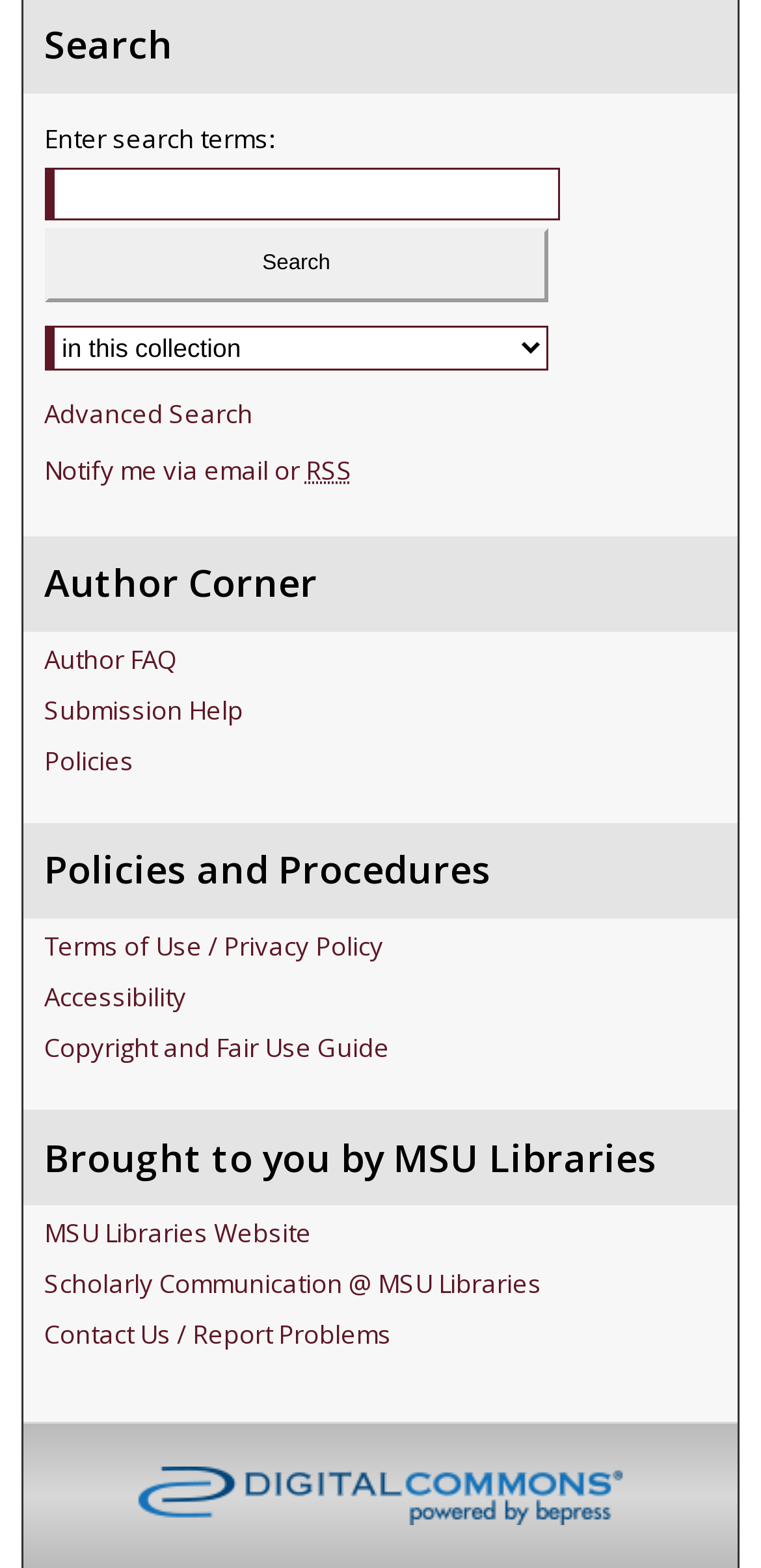Using the given description, provide the bounding box coordinates formatted as (top-left x, top-left y, bottom-right x, bottom-right y), with all values being floating point numbers between 0 and 1. Description: Policies

[0.058, 0.474, 0.942, 0.496]